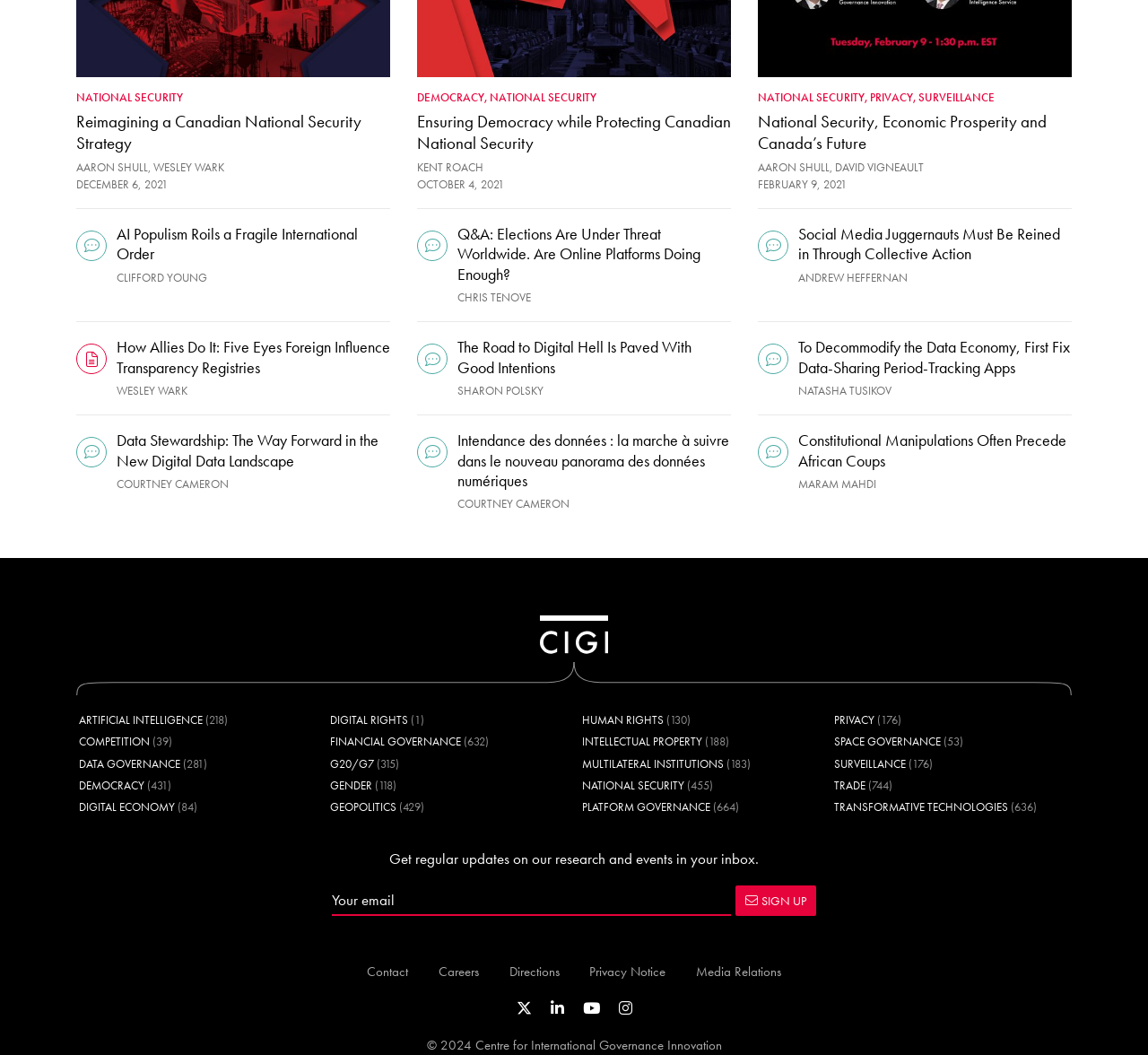Find the UI element described as: "Artificial Intelligence" and predict its bounding box coordinates. Ensure the coordinates are four float numbers between 0 and 1, [left, top, right, bottom].

[0.068, 0.675, 0.176, 0.69]